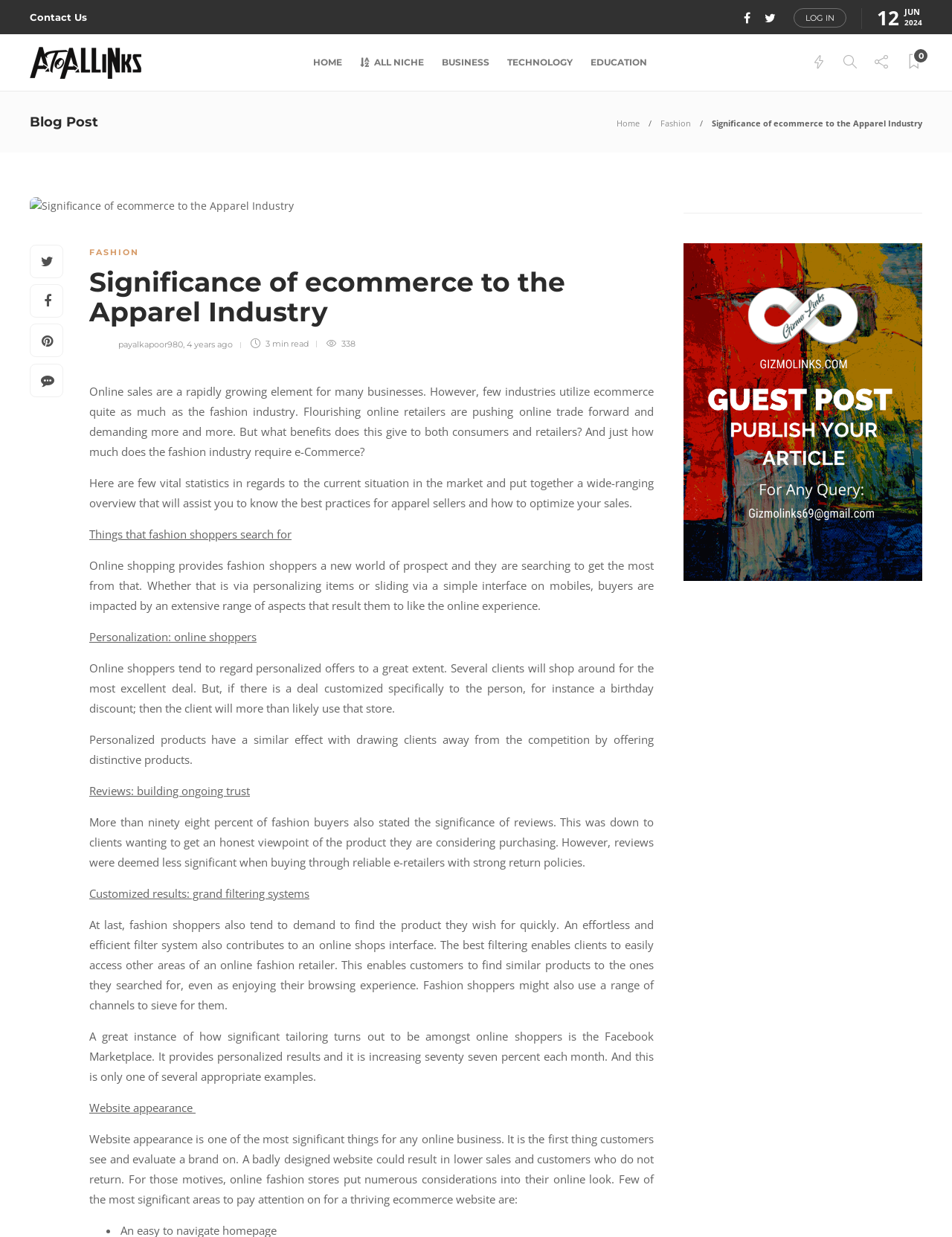Highlight the bounding box coordinates of the region I should click on to meet the following instruction: "Click on the 'https://www.gizmolinks.com/' link".

[0.718, 0.197, 0.969, 0.47]